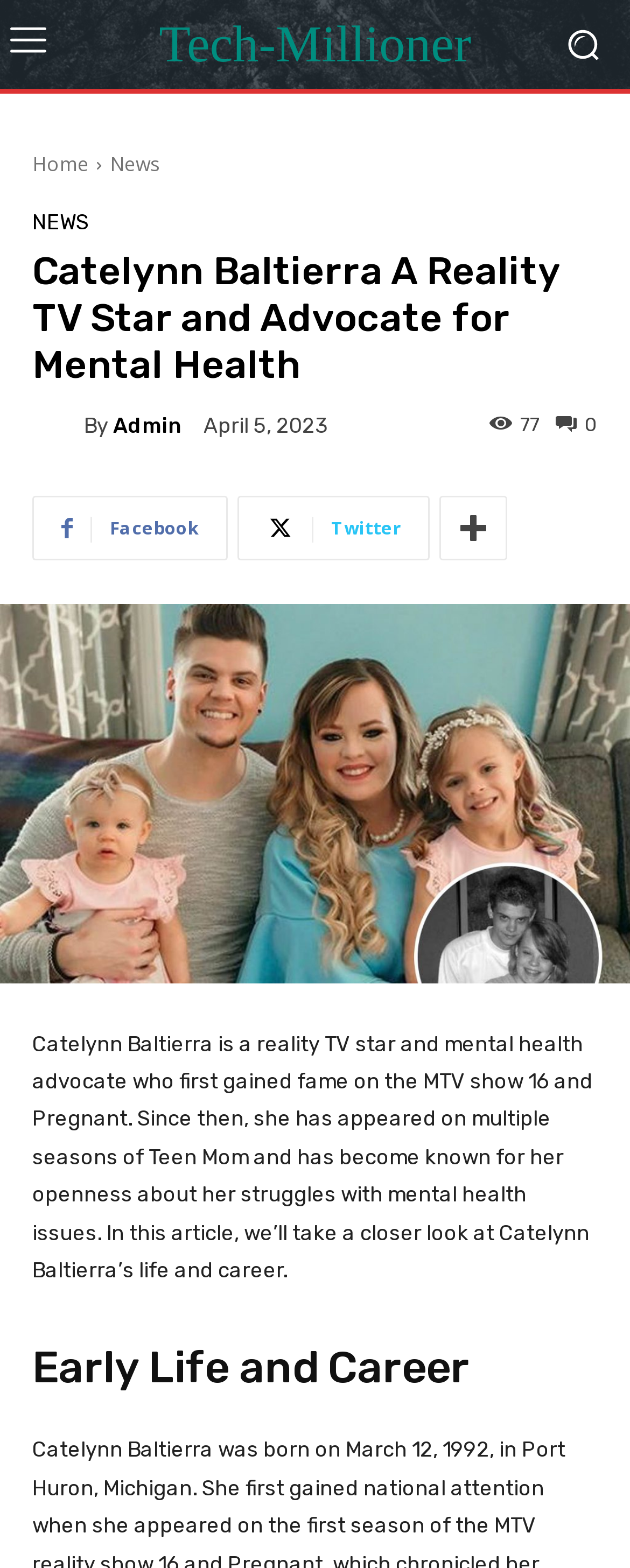What is Catelynn Baltierra known for?
Use the screenshot to answer the question with a single word or phrase.

Mental health advocacy